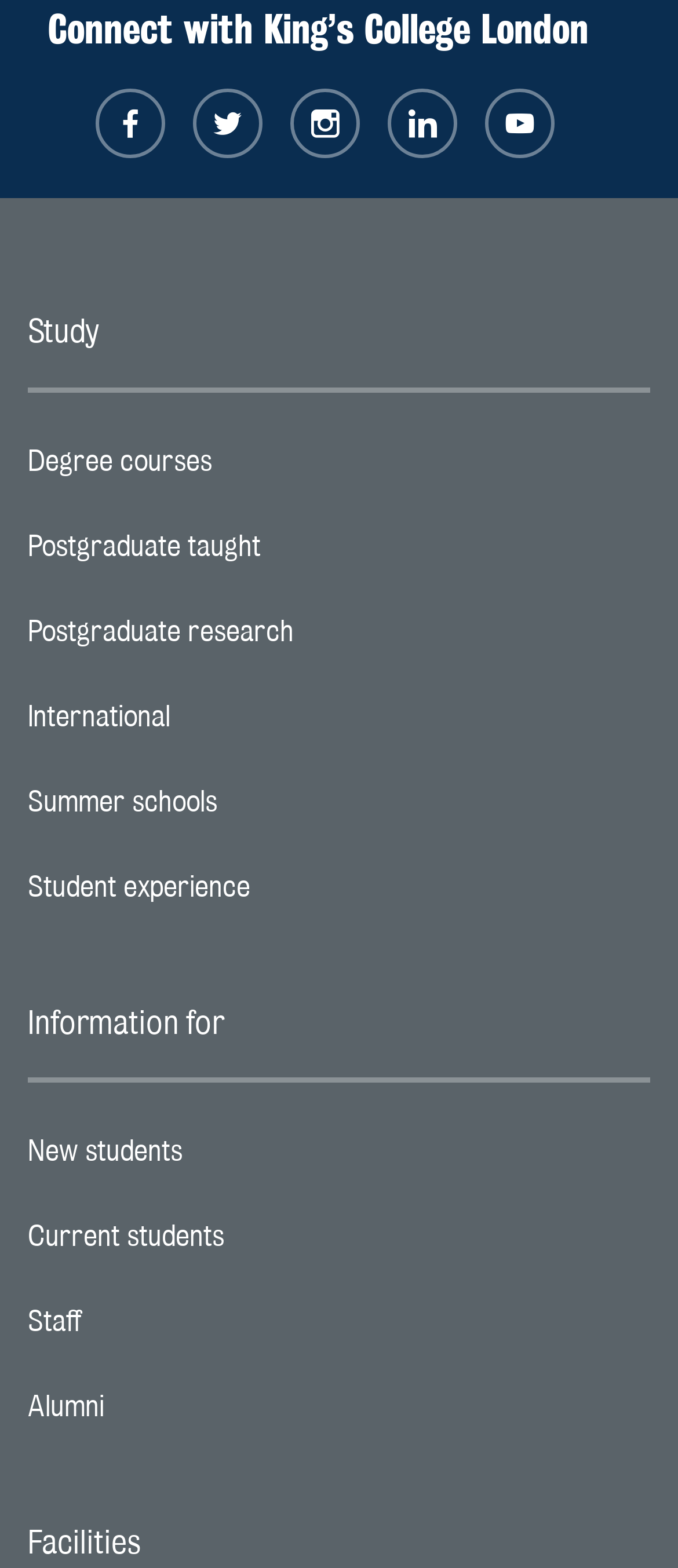What is the name of the college?
Refer to the image and give a detailed response to the question.

The name of the college can be determined by looking at the links provided in the 'Connect with King’s College London' section, which mentions the college's presence on various social media platforms.